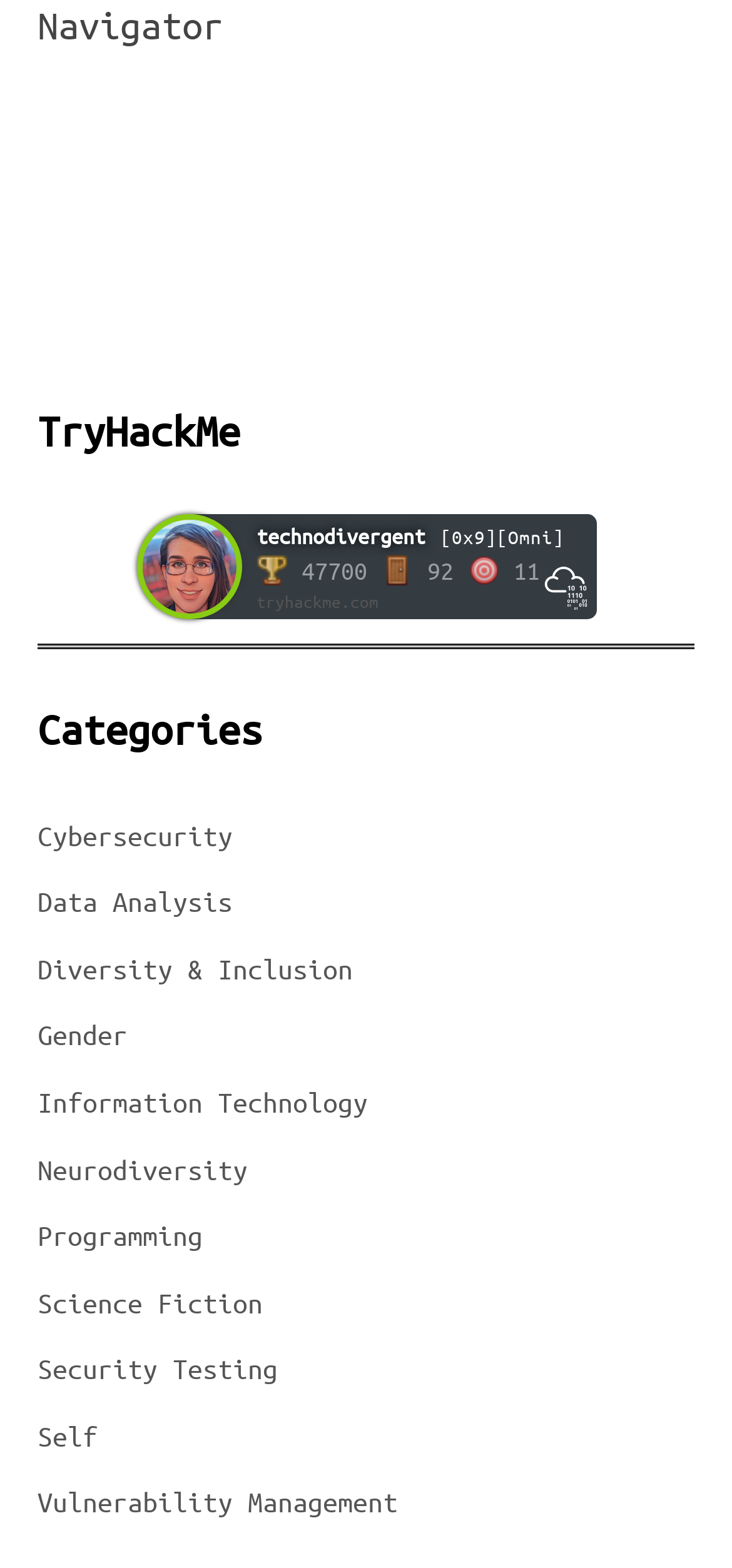Using the element description: "Vulnerability Management", determine the bounding box coordinates for the specified UI element. The coordinates should be four float numbers between 0 and 1, [left, top, right, bottom].

[0.051, 0.95, 0.544, 0.969]